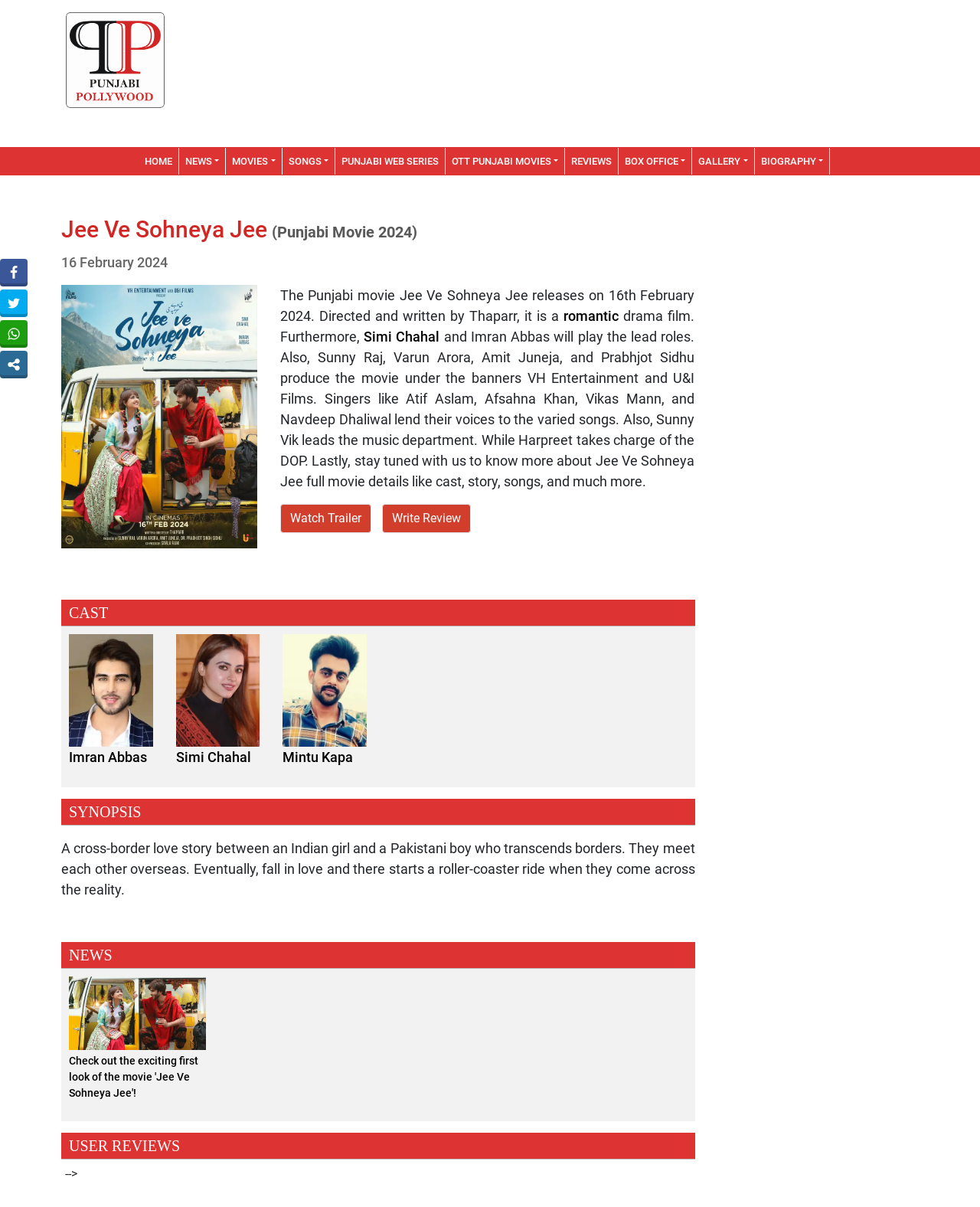What is the release date of Jee Ve Sohneya Jee?
Relying on the image, give a concise answer in one word or a brief phrase.

16 February 2024